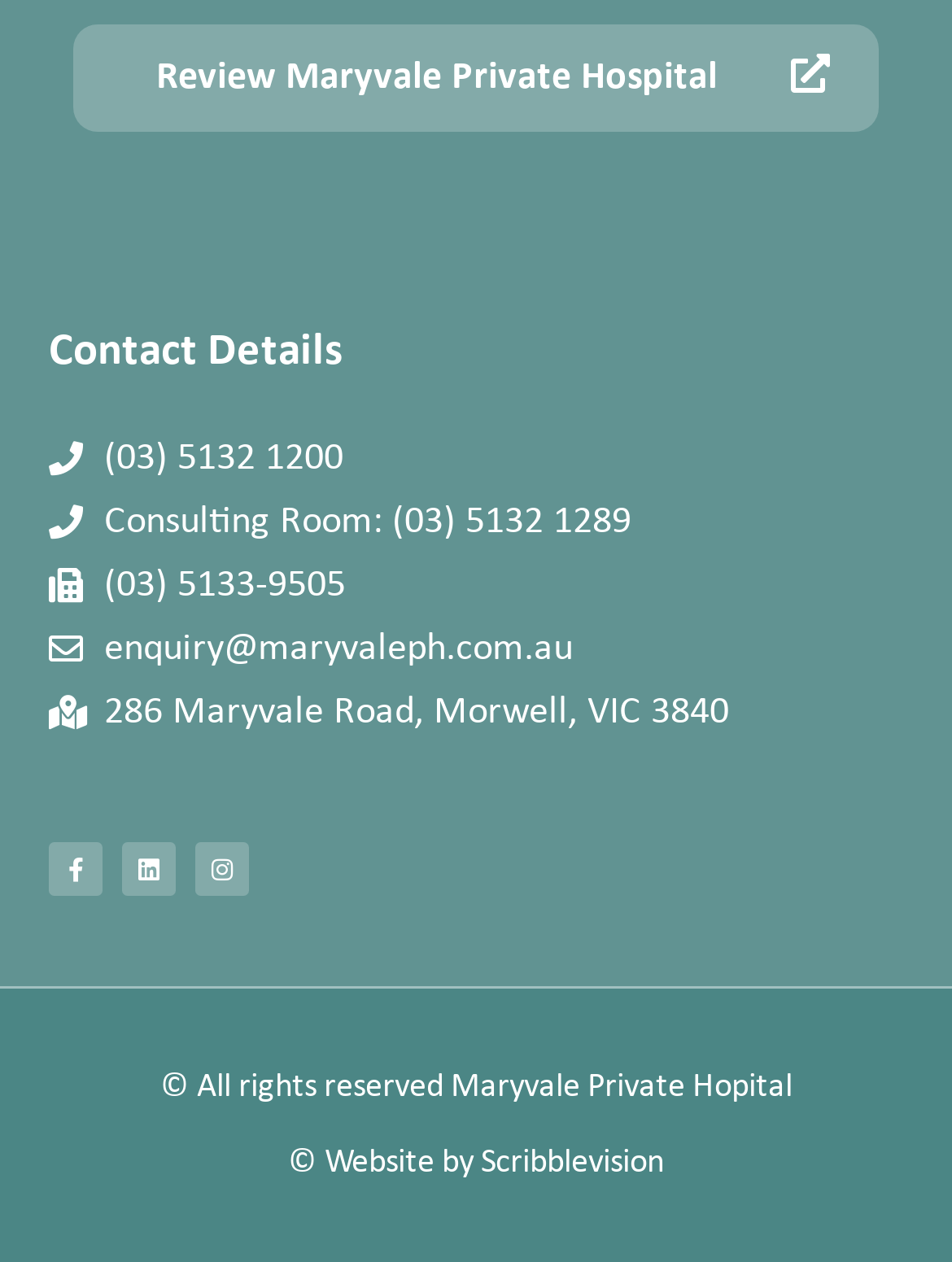Who designed the website?
Please use the image to provide an in-depth answer to the question.

I found the website designer by looking at the footer section, and the heading that says '© Website by Scribblevision' provides the answer.